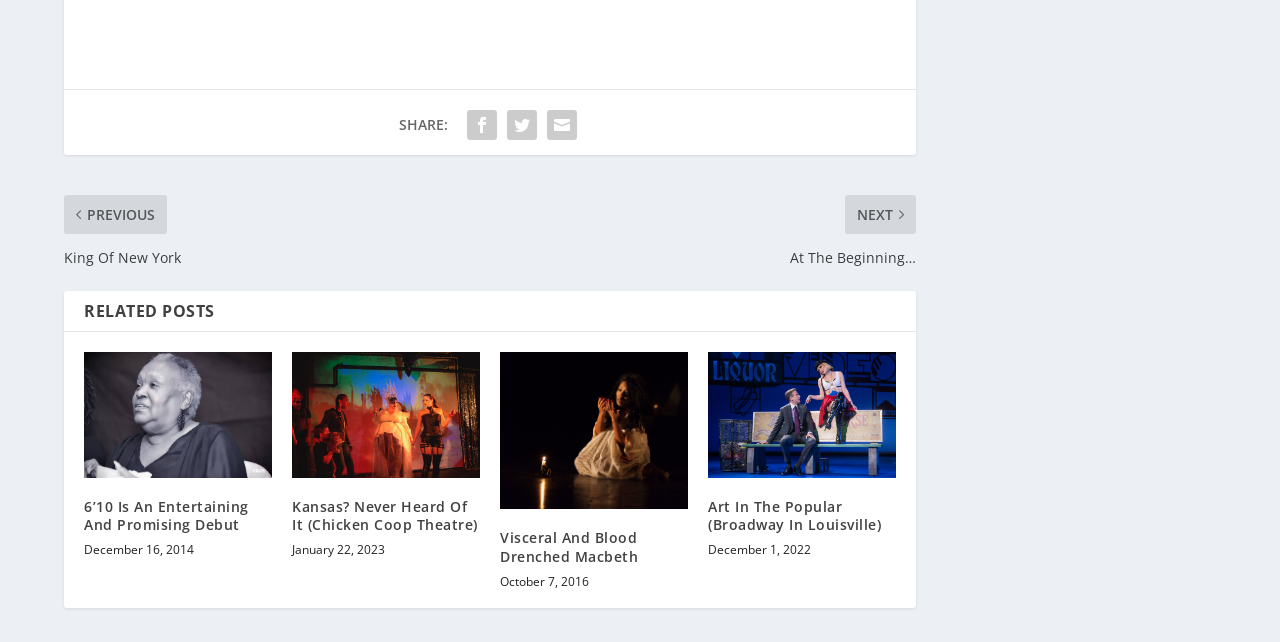Please determine the bounding box coordinates of the element to click in order to execute the following instruction: "Read '6’10 Is An Entertaining And Promising Debut' article". The coordinates should be four float numbers between 0 and 1, specified as [left, top, right, bottom].

[0.066, 0.549, 0.212, 0.744]